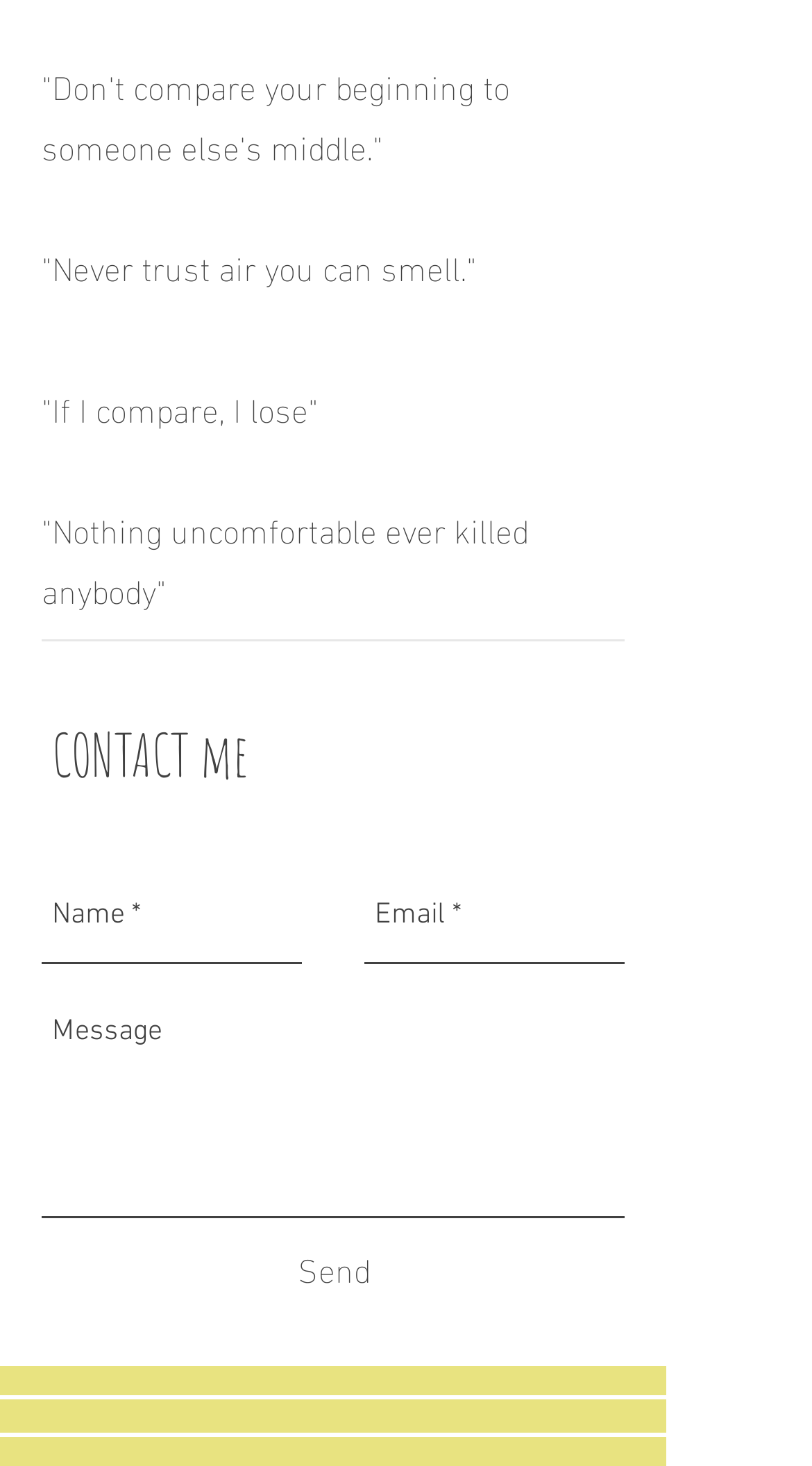Refer to the image and offer a detailed explanation in response to the question: What is the purpose of the textboxes?

The presence of textboxes labeled 'Name *' and 'Email *' suggests that the user is expected to input their contact information, which is a common practice when trying to get in touch with someone.